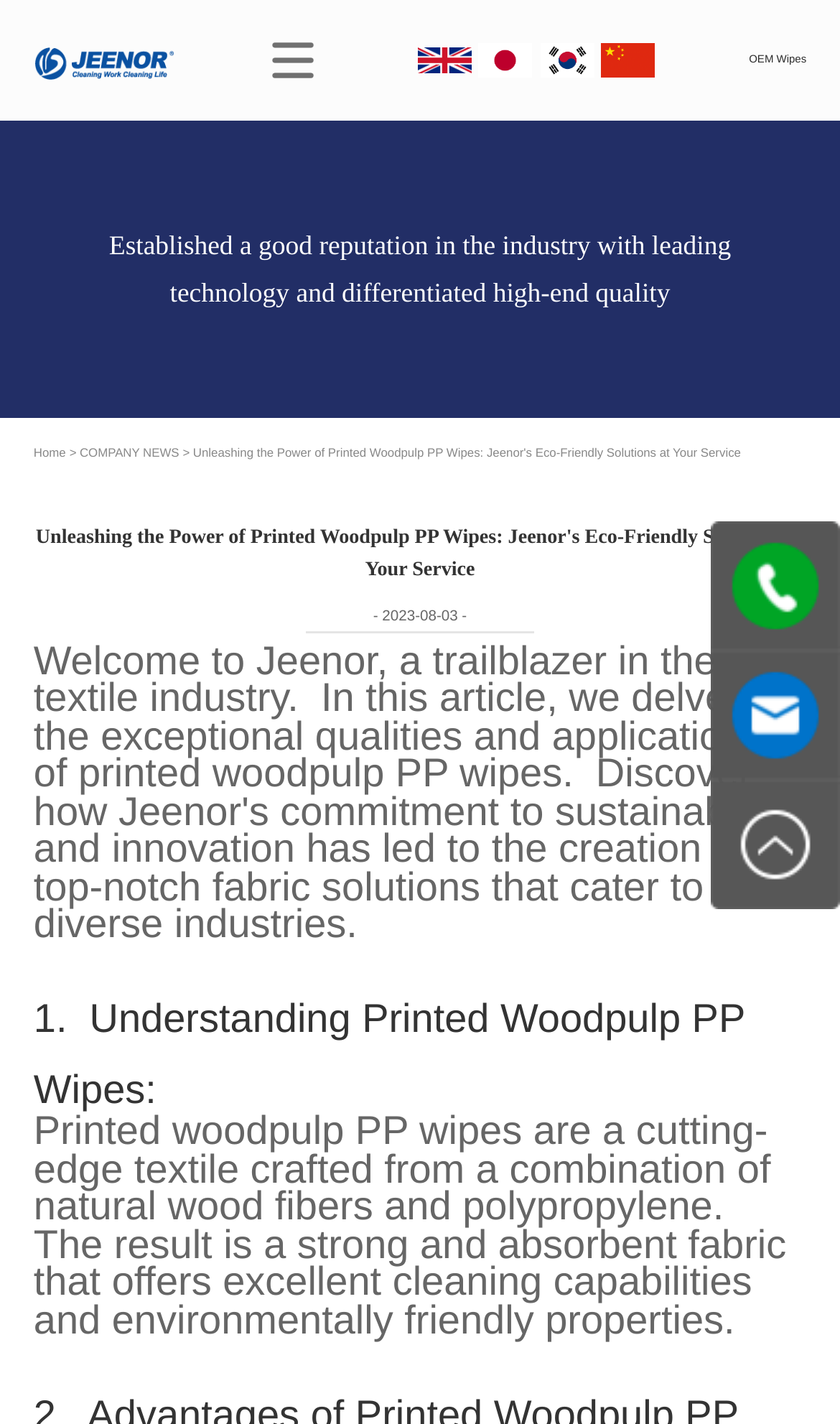Offer a meticulous description of the webpage's structure and content.

The webpage is about Jeenor's printed woodpulp PP wipes, an eco-friendly product. At the top left, there is a link to "wdh-site" accompanied by an image. To the right of this, there are four small images representing different languages: English, Japanese, Korean, and Chinese. 

Below these images, there is a link to "OEM Wipes" at the top right corner. A brief company description is displayed in the middle, stating that Jeenor has established a good reputation in the industry with leading technology and high-end quality.

The main content of the webpage is divided into sections. On the left, there are links to "Home" and "COMPANY NEWS", with a ">" symbol in between. To the right of these links, there is a heading that reads "Unleashing the Power of Printed Woodpulp PP Wipes: Jeenor's Eco-Friendly Solutions at Your Service". Below this heading, there is a date "2023-08-03" and a brief paragraph describing the benefits of printed woodpulp PP wipes.

The main section of the webpage is headed by "1. Understanding Printed Woodpulp PP Wipes:", followed by a detailed description of the product. At the bottom right, there are three links to "wdh-site", each accompanied by an image.